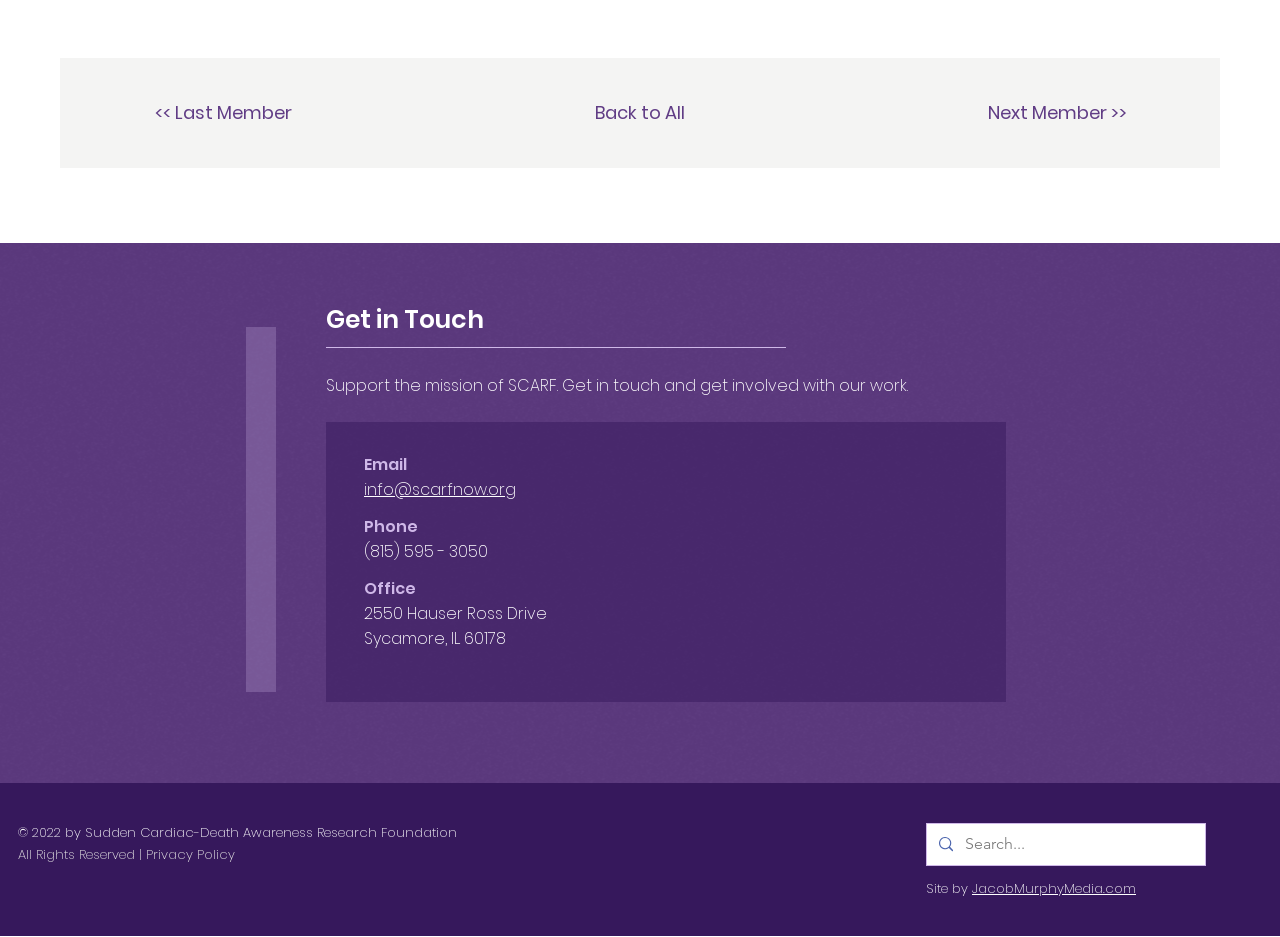Answer the question below with a single word or a brief phrase: 
What is the copyright year of the website?

2022